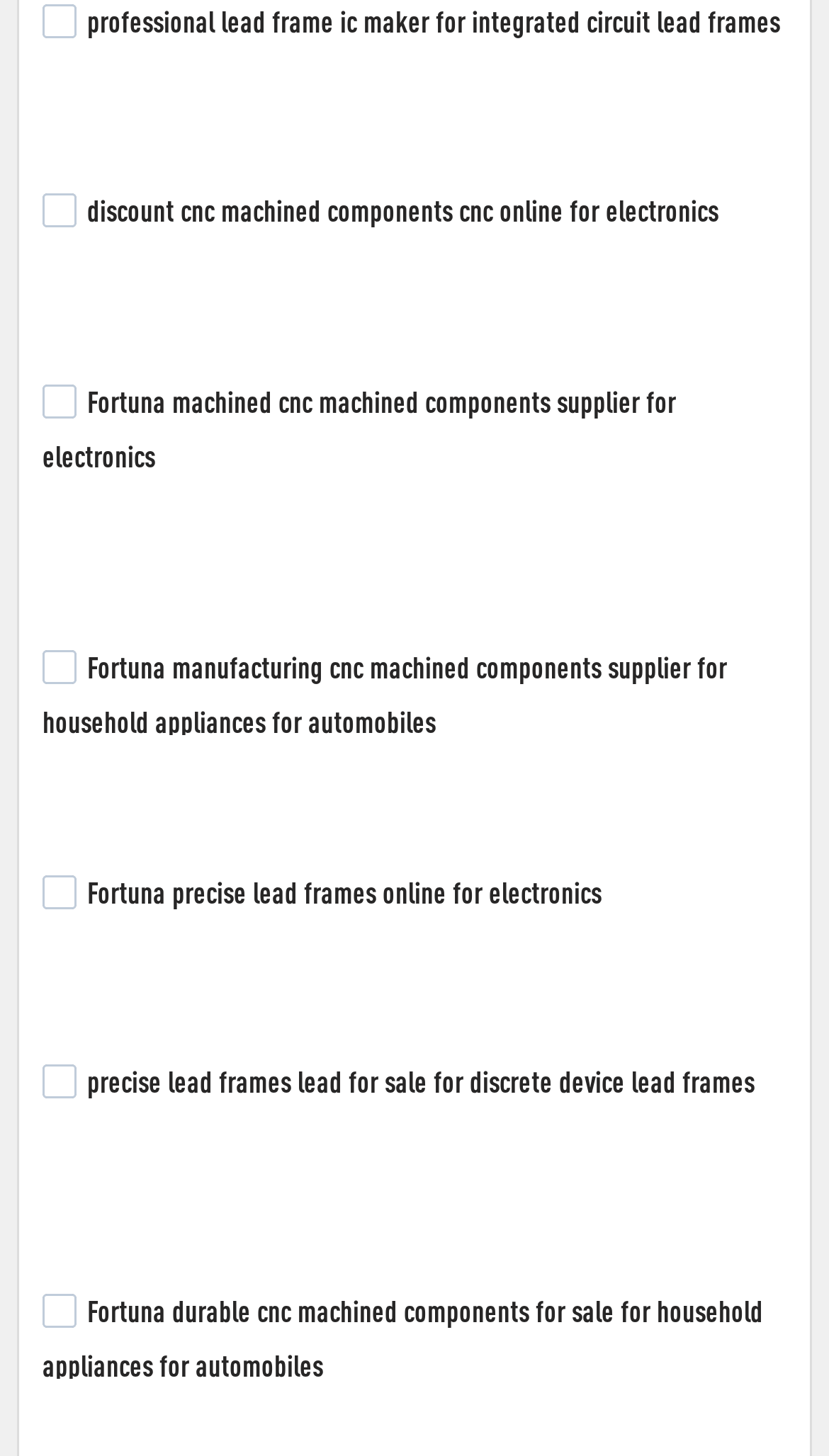Use the information in the screenshot to answer the question comprehensively: What is the topic of the first link?

I looked at the OCR text of the first link element, which is 'professional lead frame ic maker for integrated circuit lead frames', and determined that the topic is related to lead frame IC makers.